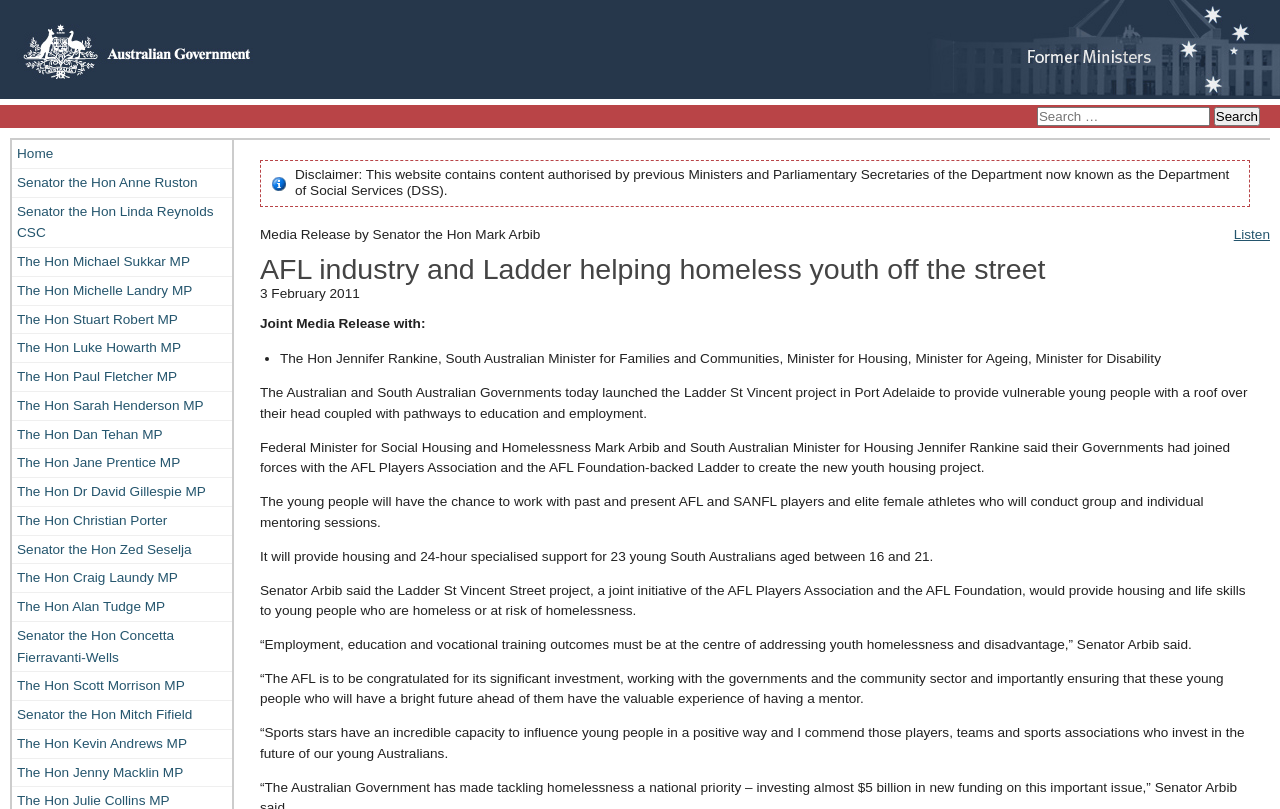Determine the bounding box coordinates for the element that should be clicked to follow this instruction: "Click on the Australian Government link". The coordinates should be given as four float numbers between 0 and 1, in the format [left, top, right, bottom].

[0.0, 0.104, 0.198, 0.122]